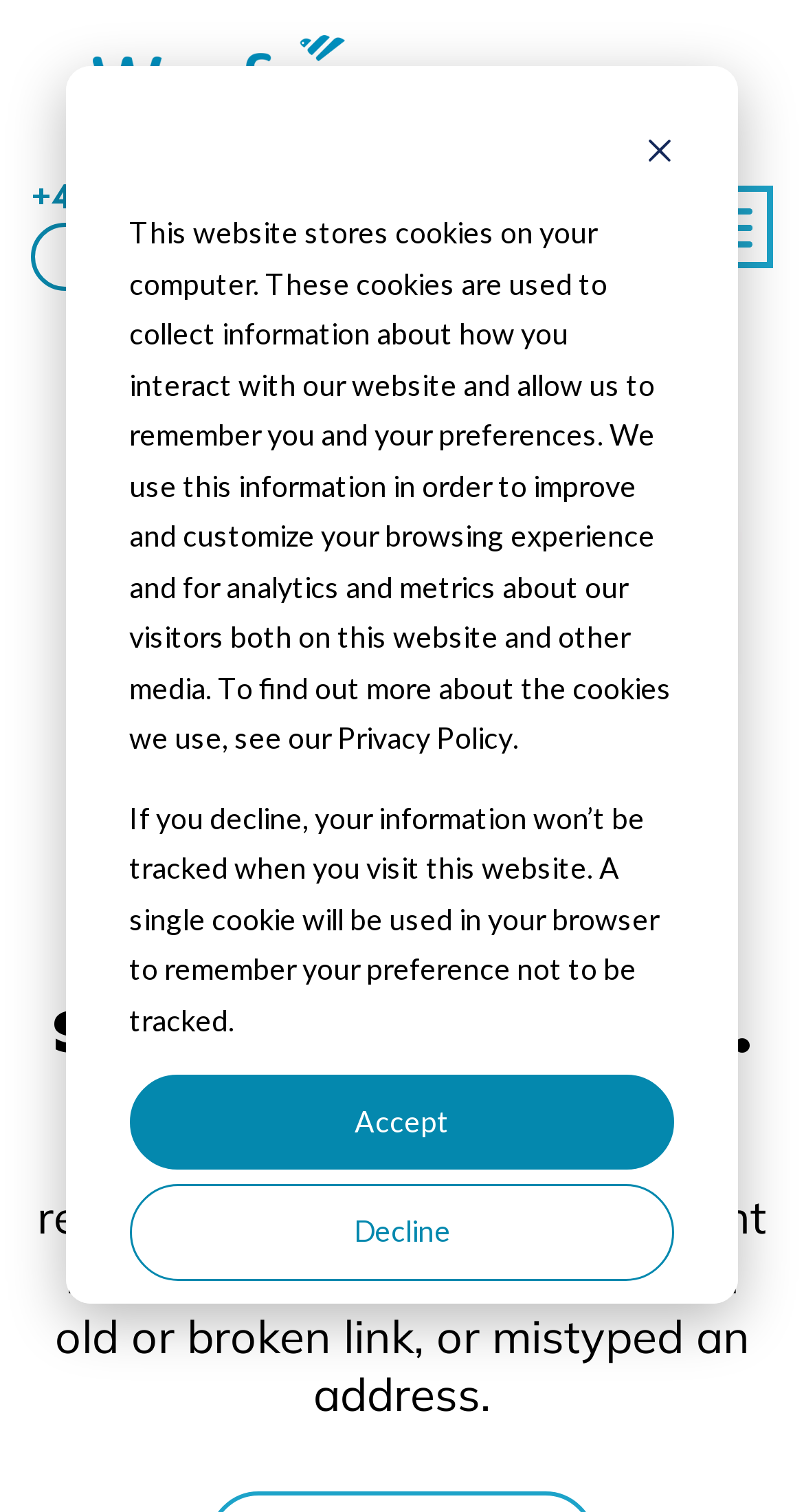Given the description alt="en flag", predict the bounding box coordinates of the UI element. Ensure the coordinates are in the format (top-left x, top-left y, bottom-right x, bottom-right y) and all values are between 0 and 1.

[0.438, 0.13, 0.503, 0.168]